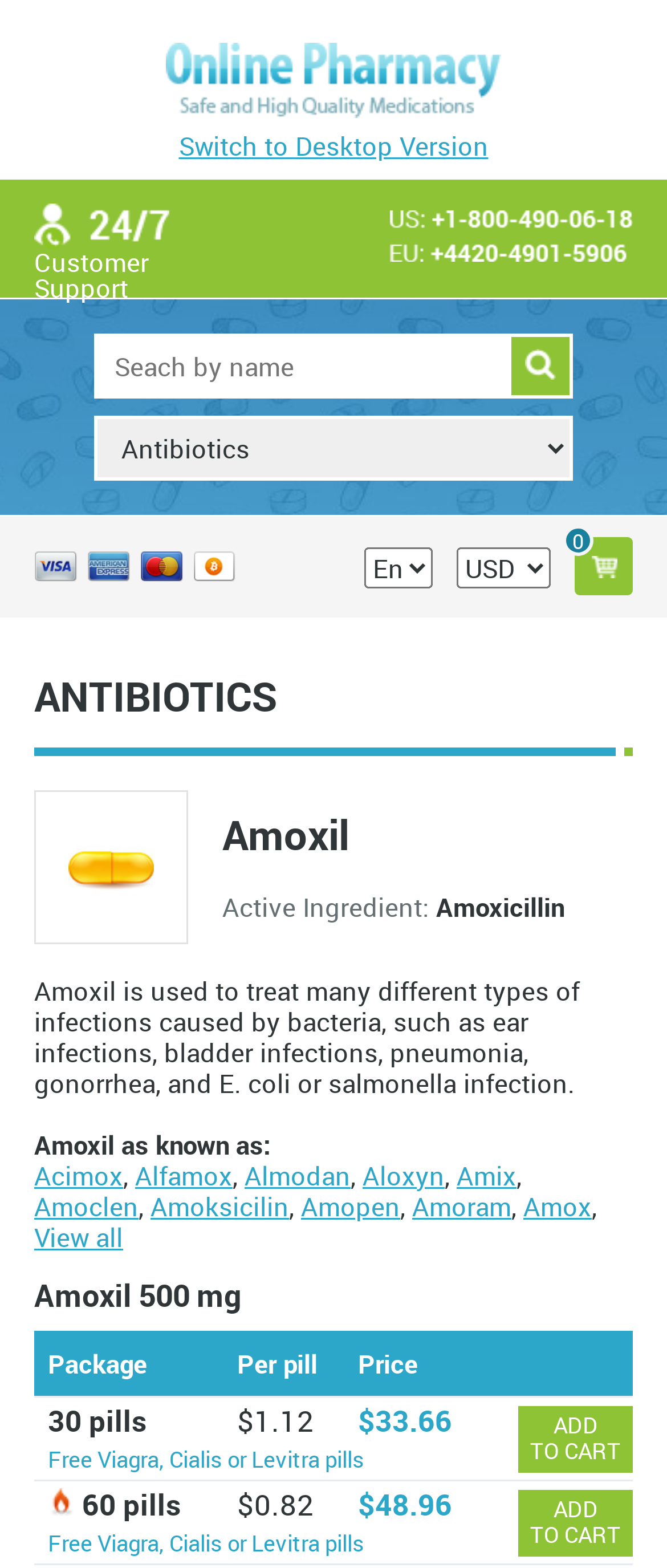What types of payment are accepted?
Please provide a comprehensive answer based on the contents of the image.

The images of Visa, Amex, MasterCard, and Bitcoin logos are displayed near the top of the page, indicating that these payment methods are accepted.